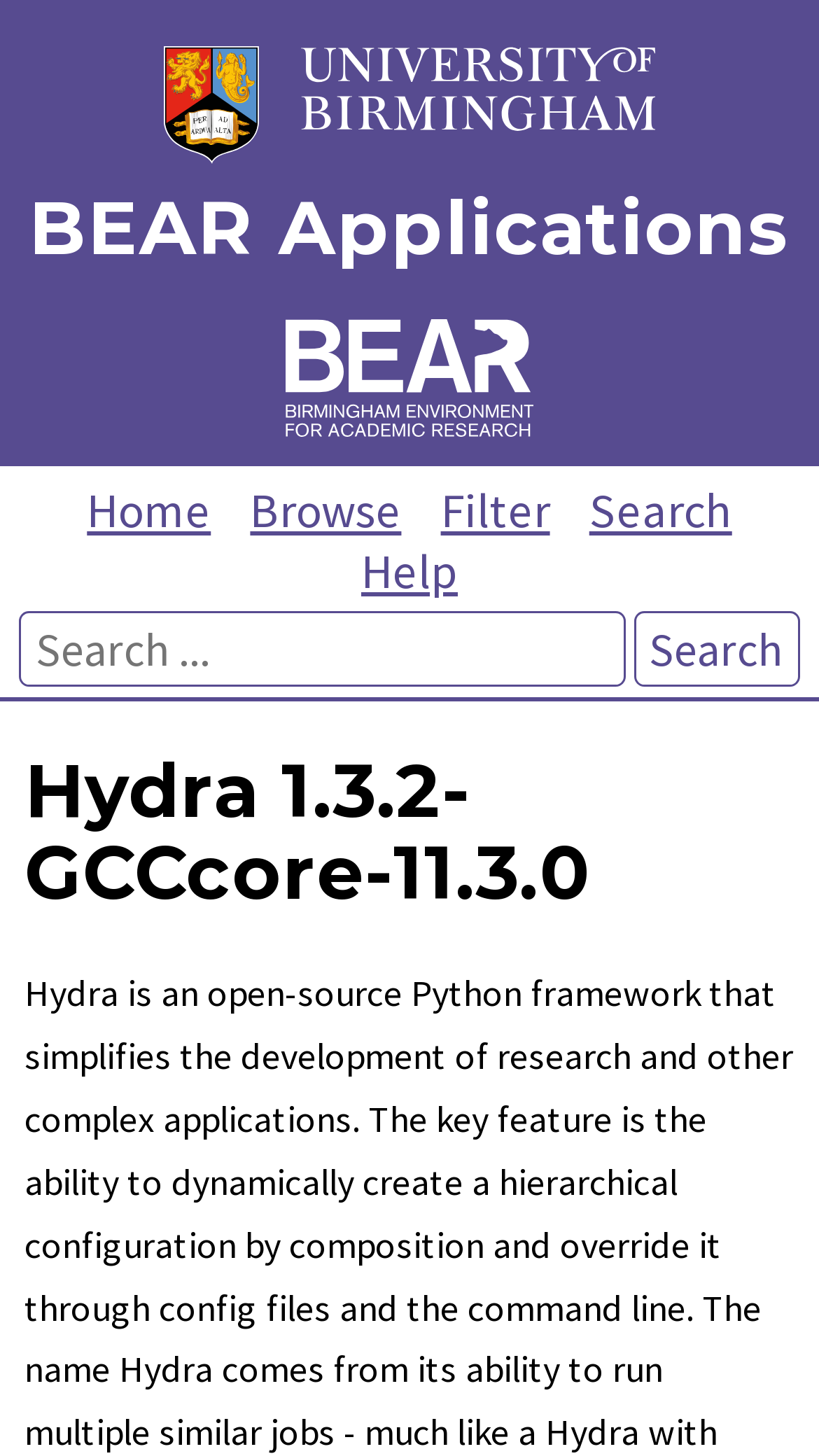Using the provided element description: "BEAR Applications", identify the bounding box coordinates. The coordinates should be four floats between 0 and 1 in the order [left, top, right, bottom].

[0.0, 0.13, 1.0, 0.186]